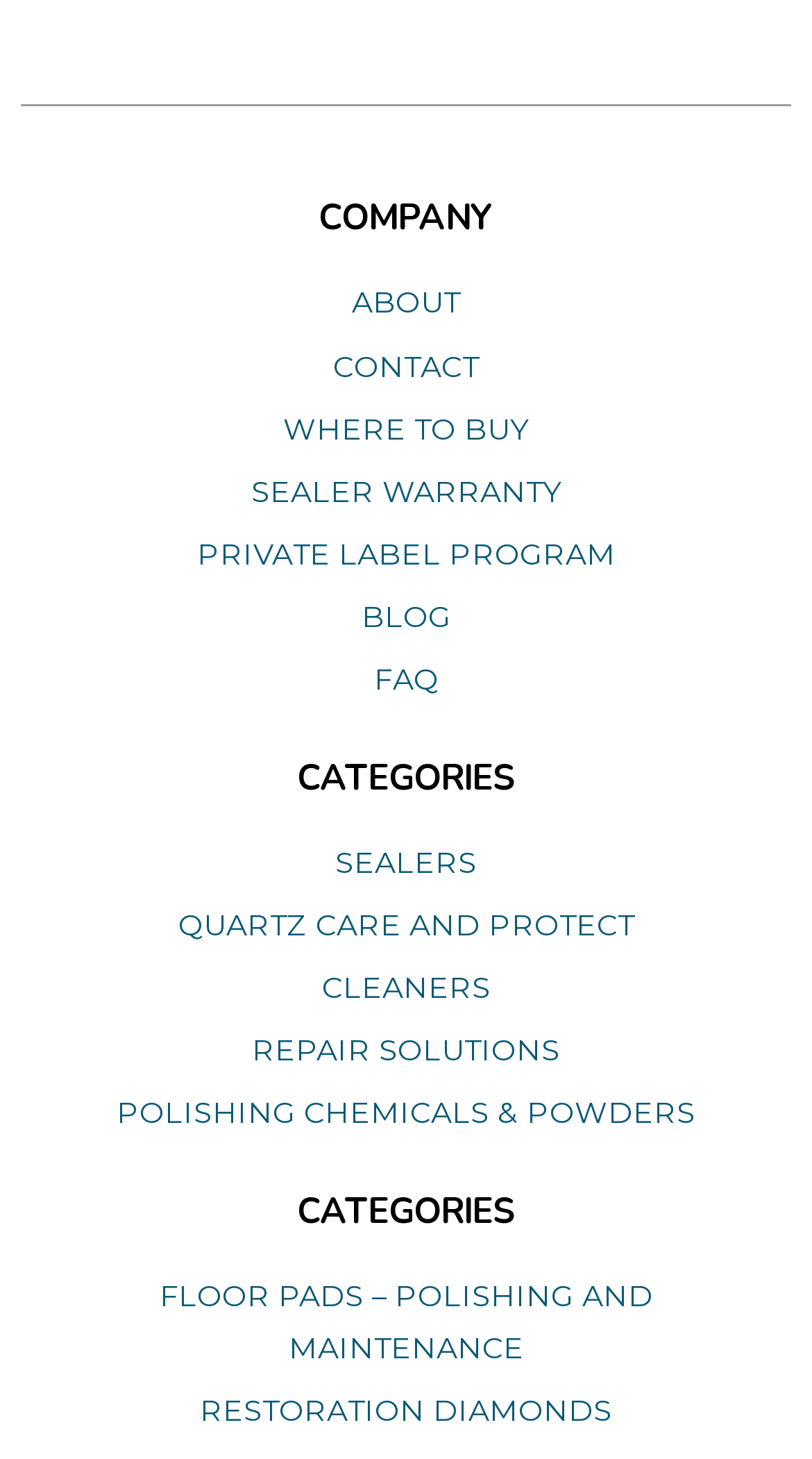Is there a 'PRIVATE LABEL PROGRAM' link?
Please give a detailed and elaborate answer to the question based on the image.

I looked at the links in the main navigation menu and found that there is a link called 'PRIVATE LABEL PROGRAM'.